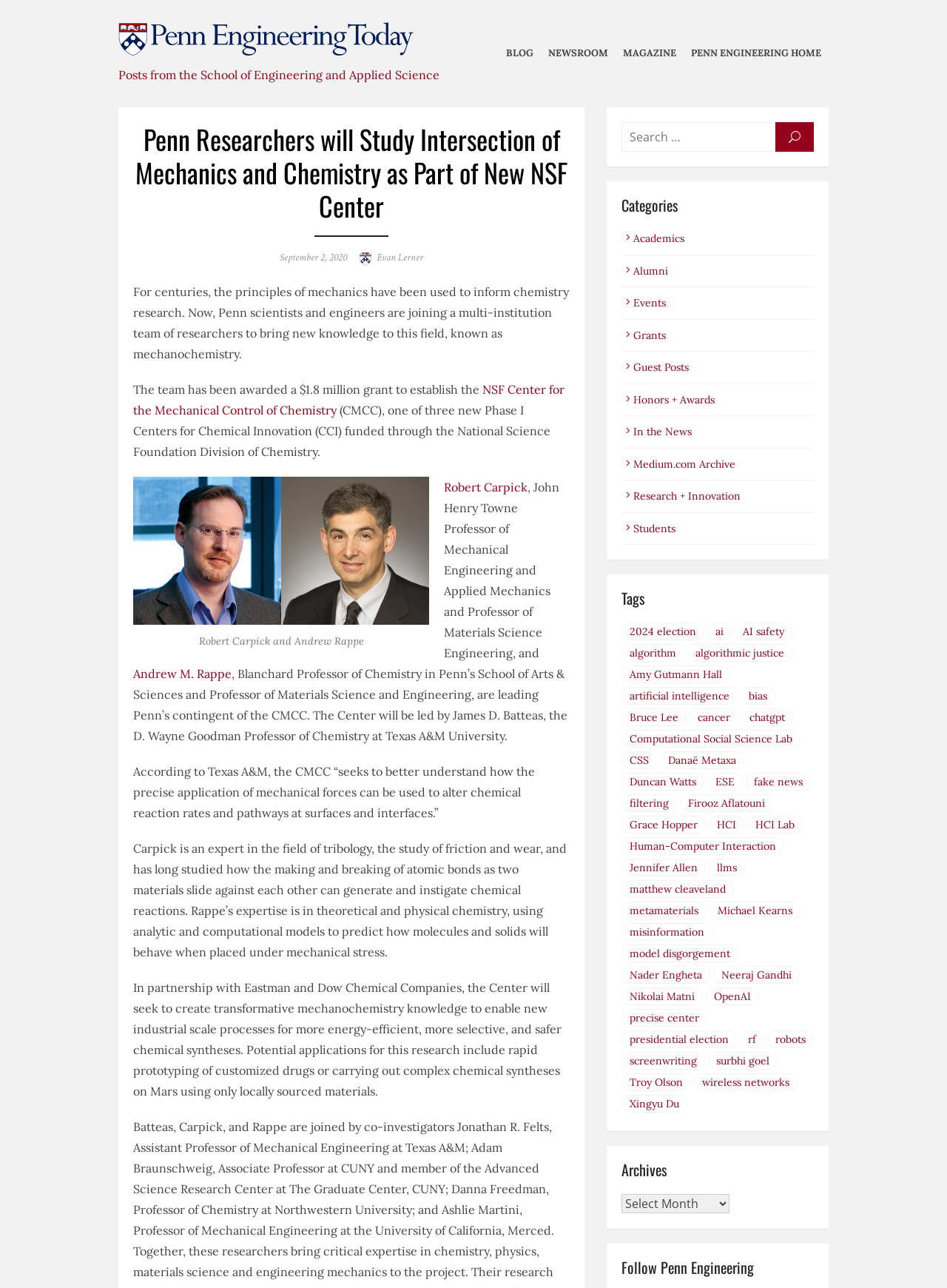Give the bounding box coordinates for the element described by: "NV LICENSE # 0081526".

None